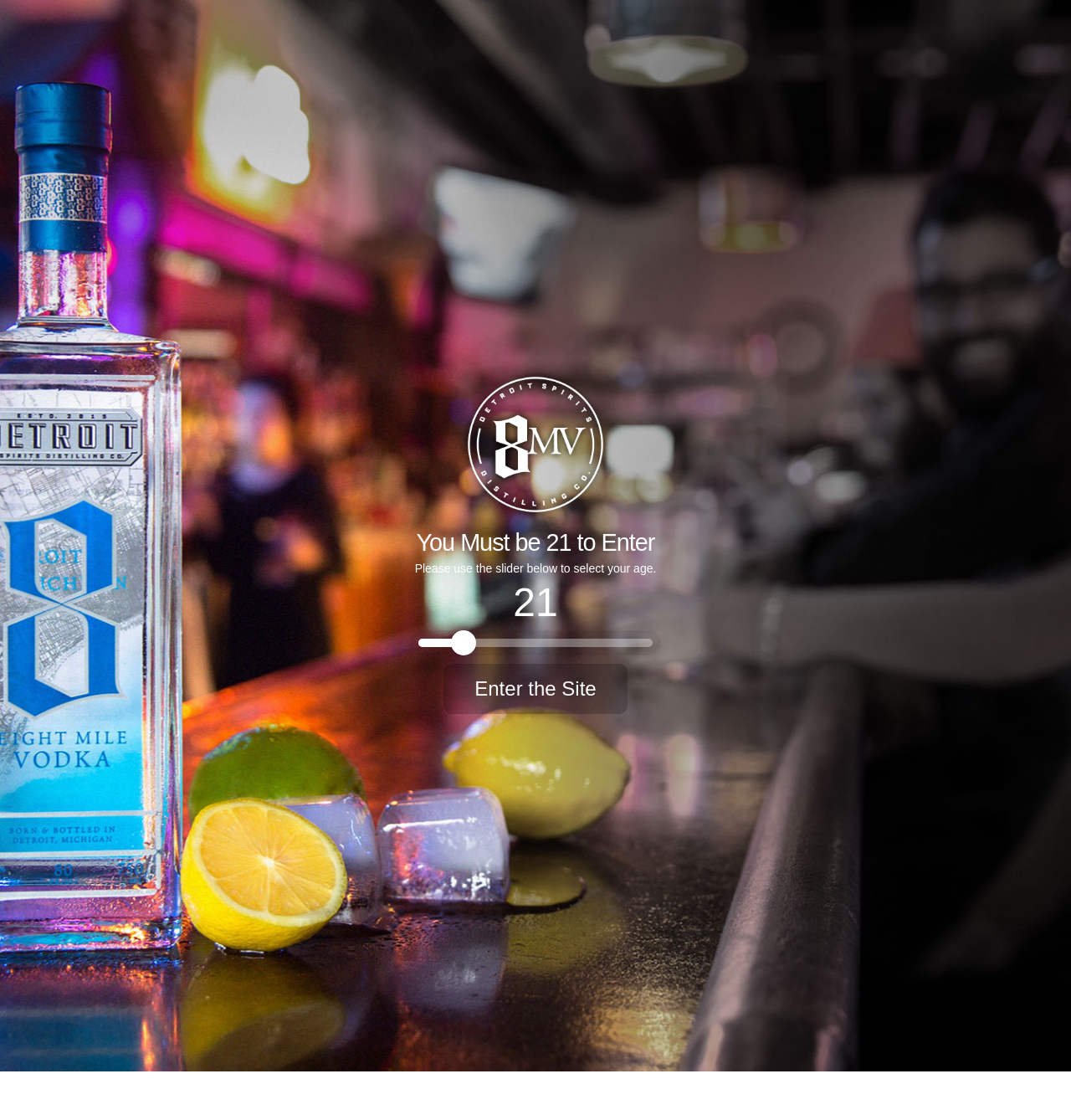Determine the bounding box for the described UI element: "Learn More".

[0.648, 0.831, 0.748, 0.867]